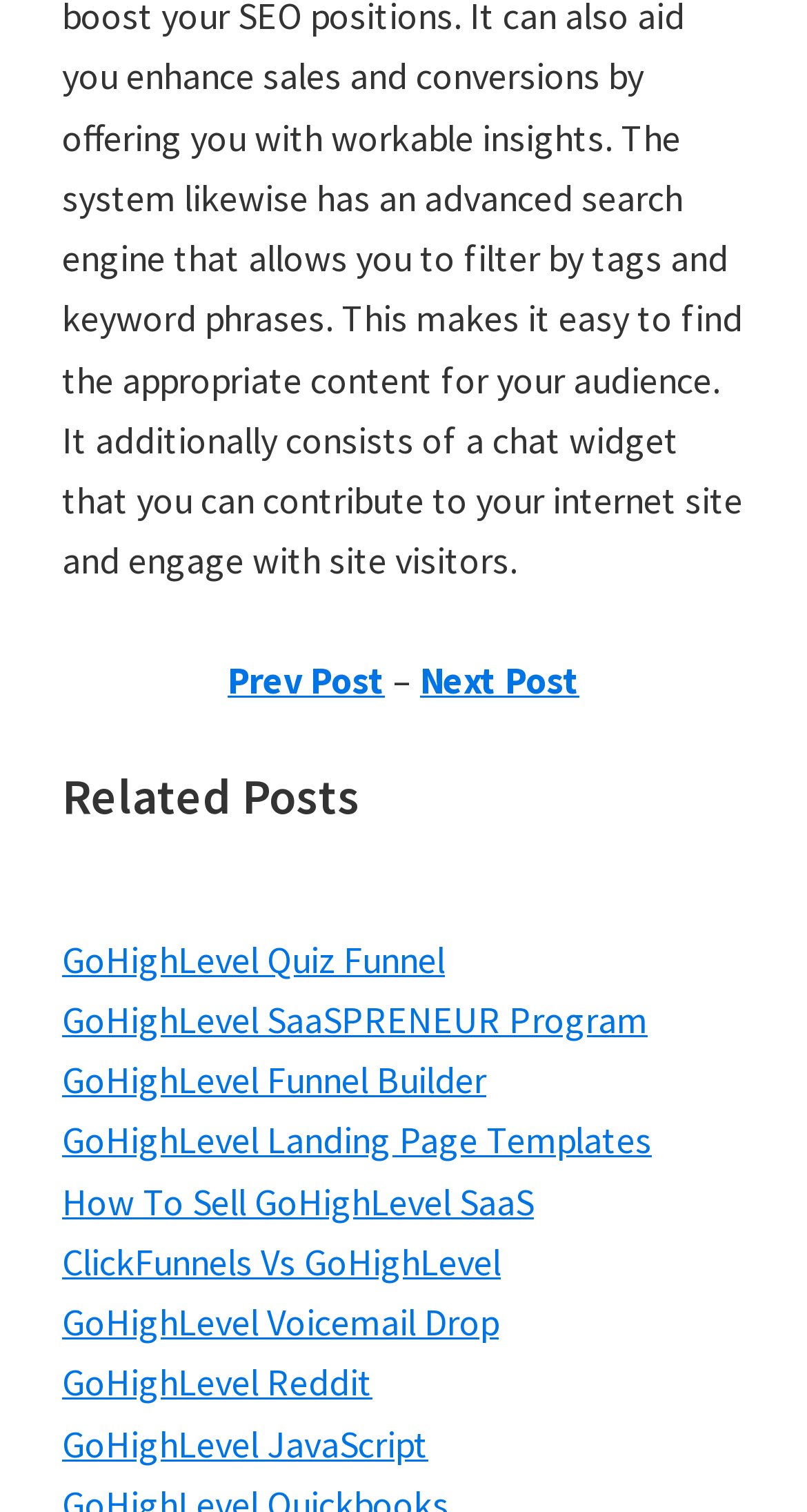Select the bounding box coordinates of the element I need to click to carry out the following instruction: "check out GoHighLevel Reddit".

[0.077, 0.899, 0.462, 0.93]